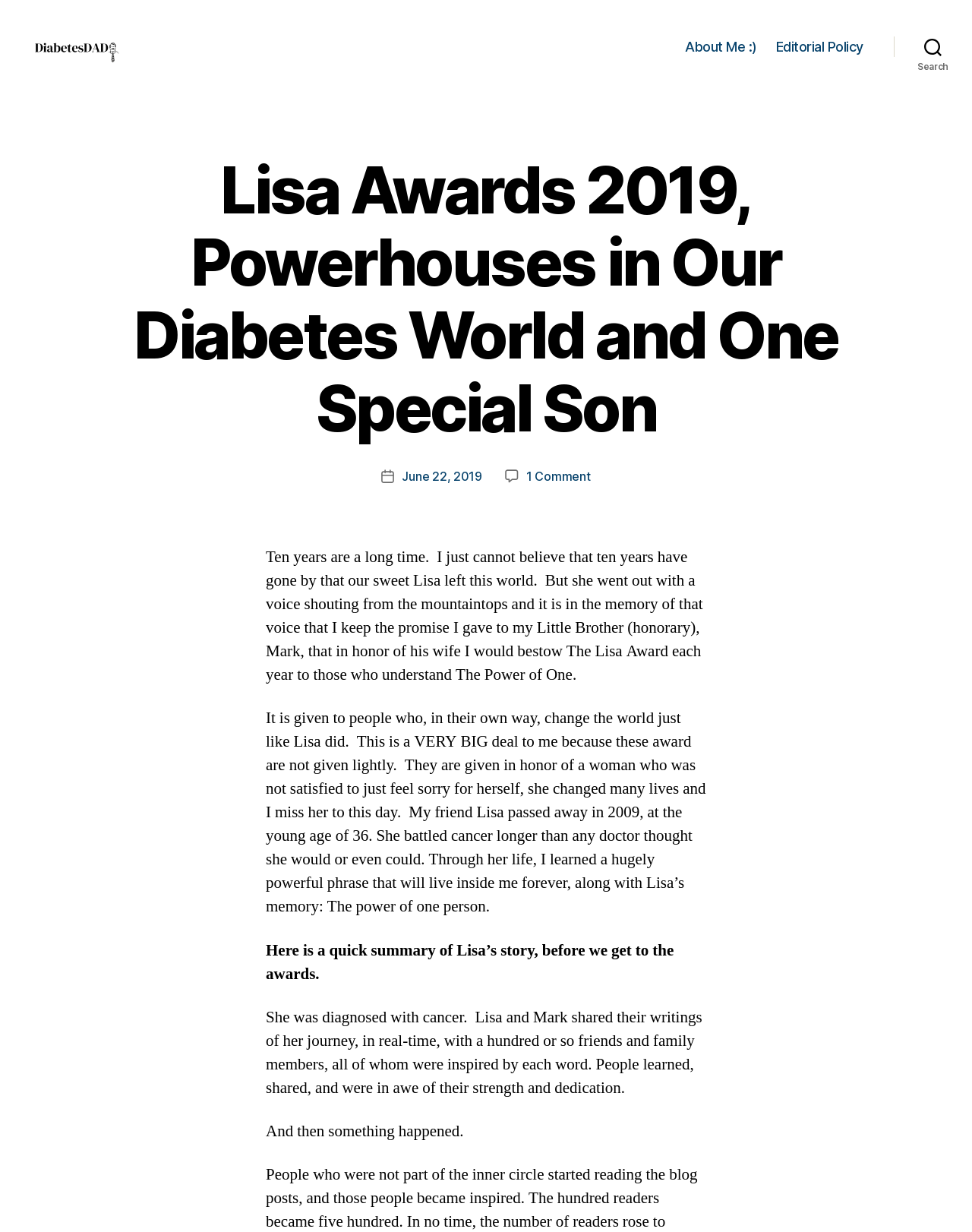Bounding box coordinates are specified in the format (top-left x, top-left y, bottom-right x, bottom-right y). All values are floating point numbers bounded between 0 and 1. Please provide the bounding box coordinate of the region this sentence describes: June 22, 2019

[0.414, 0.395, 0.496, 0.407]